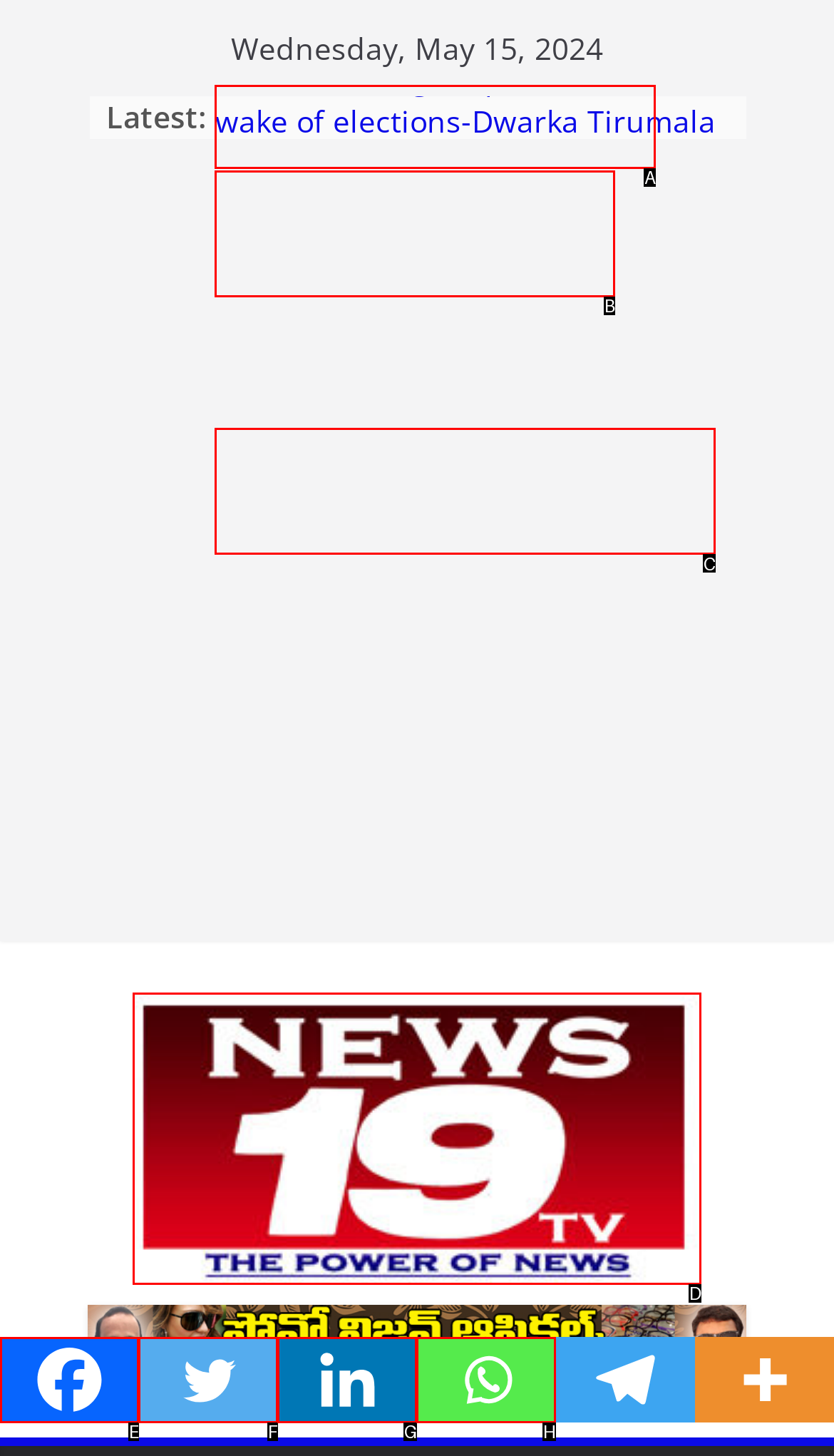Tell me which one HTML element I should click to complete the following task: Click on the 'news19tv' logo Answer with the option's letter from the given choices directly.

D